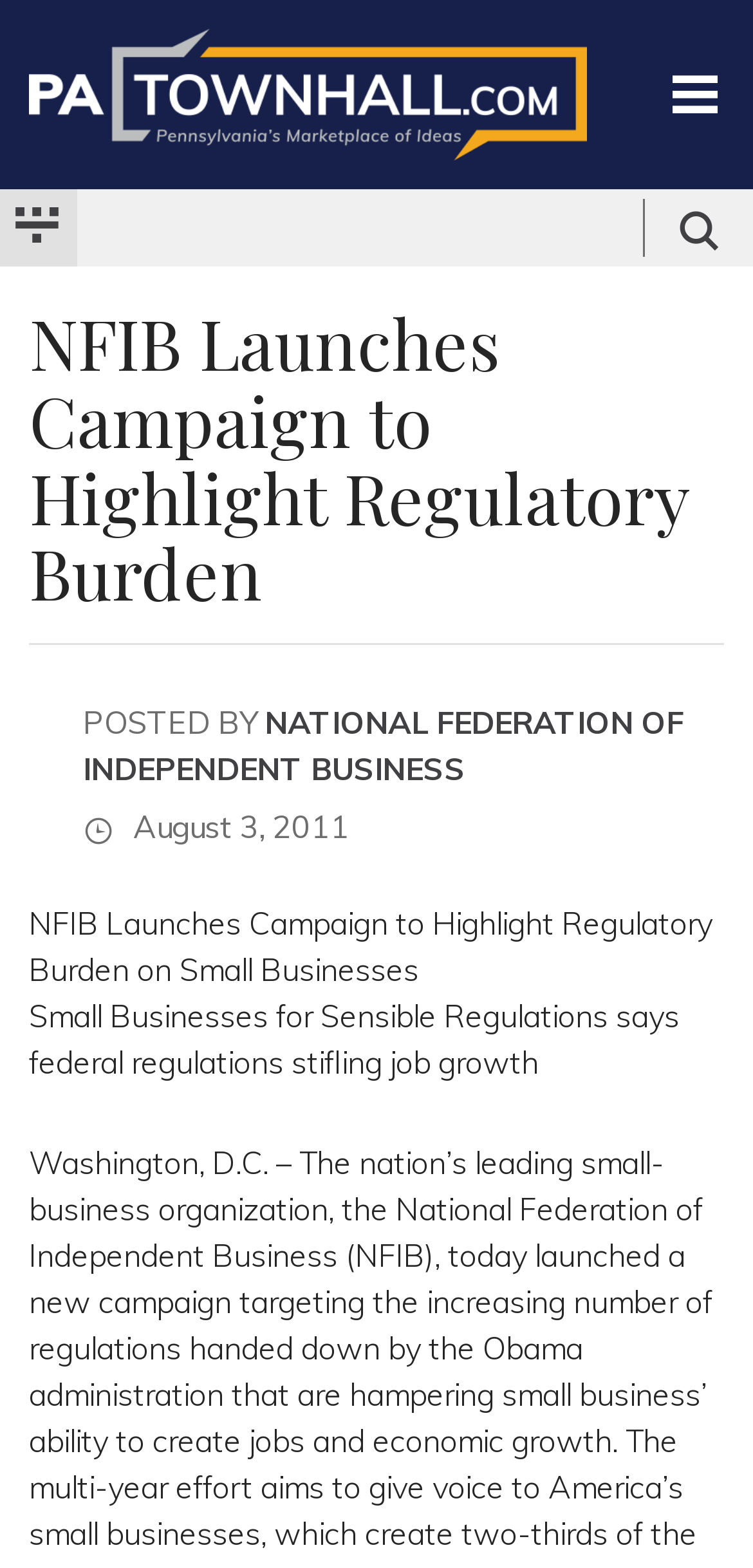Given the following UI element description: "National Federation of Independent Business", find the bounding box coordinates in the webpage screenshot.

[0.11, 0.448, 0.908, 0.502]